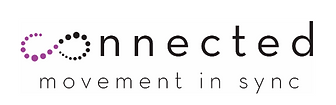What is the style of the text 'connected' in the logo?
Using the picture, provide a one-word or short phrase answer.

lowercase letters